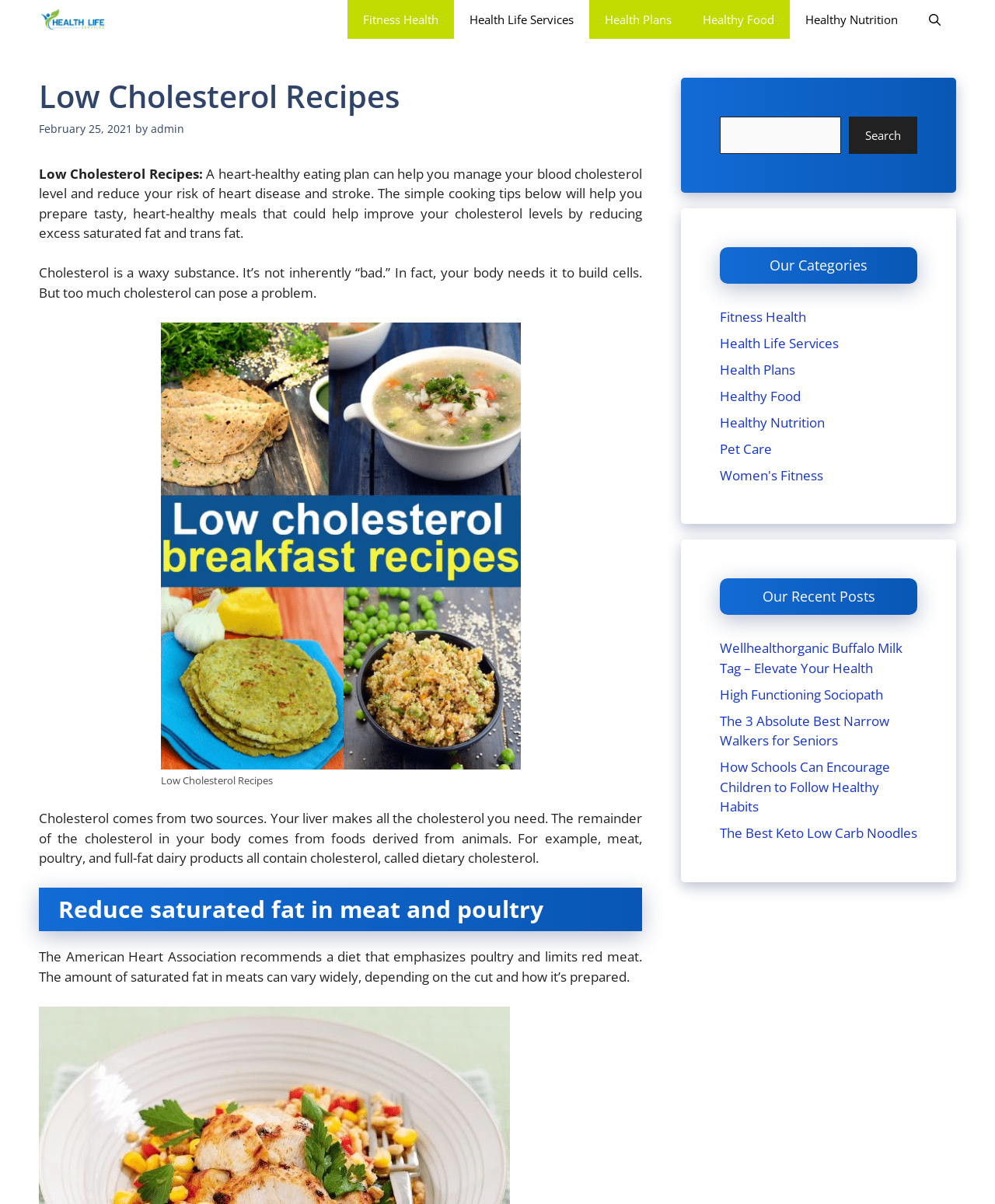Can you find the bounding box coordinates for the element that needs to be clicked to execute this instruction: "Open 'Healthy Food' page"? The coordinates should be given as four float numbers between 0 and 1, i.e., [left, top, right, bottom].

[0.691, 0.0, 0.794, 0.032]